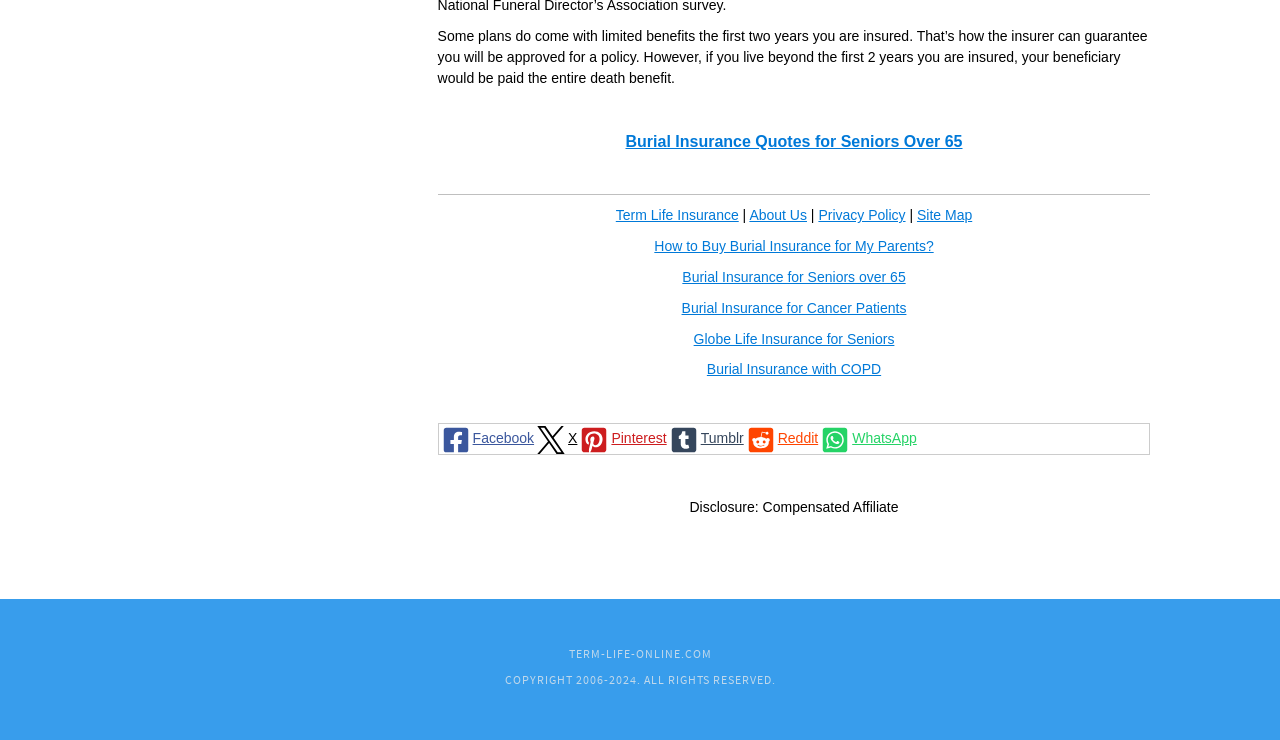Please identify the bounding box coordinates of the clickable region that I should interact with to perform the following instruction: "Read the disclosure". The coordinates should be expressed as four float numbers between 0 and 1, i.e., [left, top, right, bottom].

[0.539, 0.675, 0.702, 0.696]